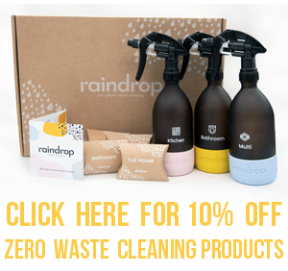Please reply to the following question using a single word or phrase: 
How many reusable spray bottles are shown?

Three